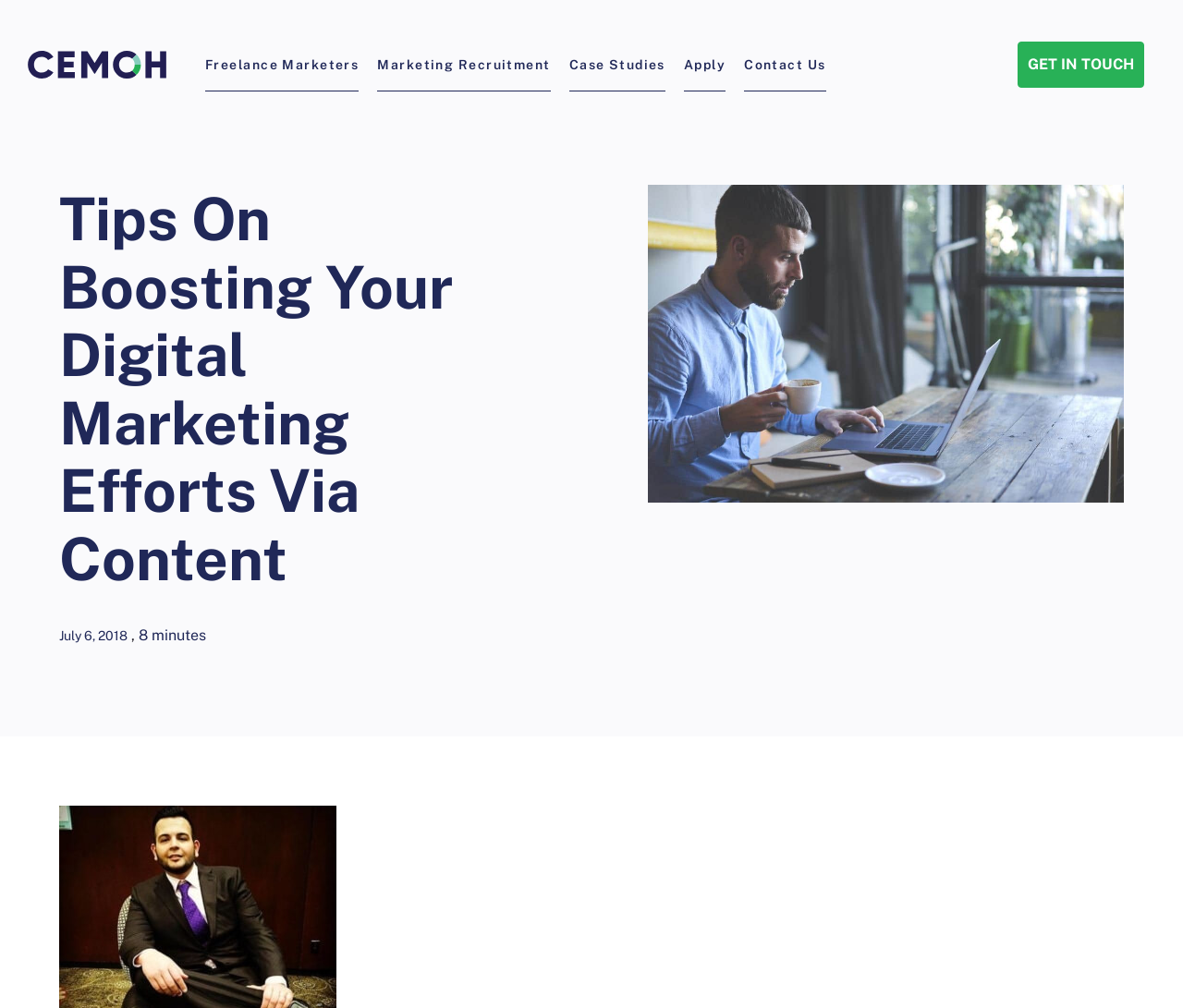Answer the following in one word or a short phrase: 
What is the date of the article?

July 6, 2018